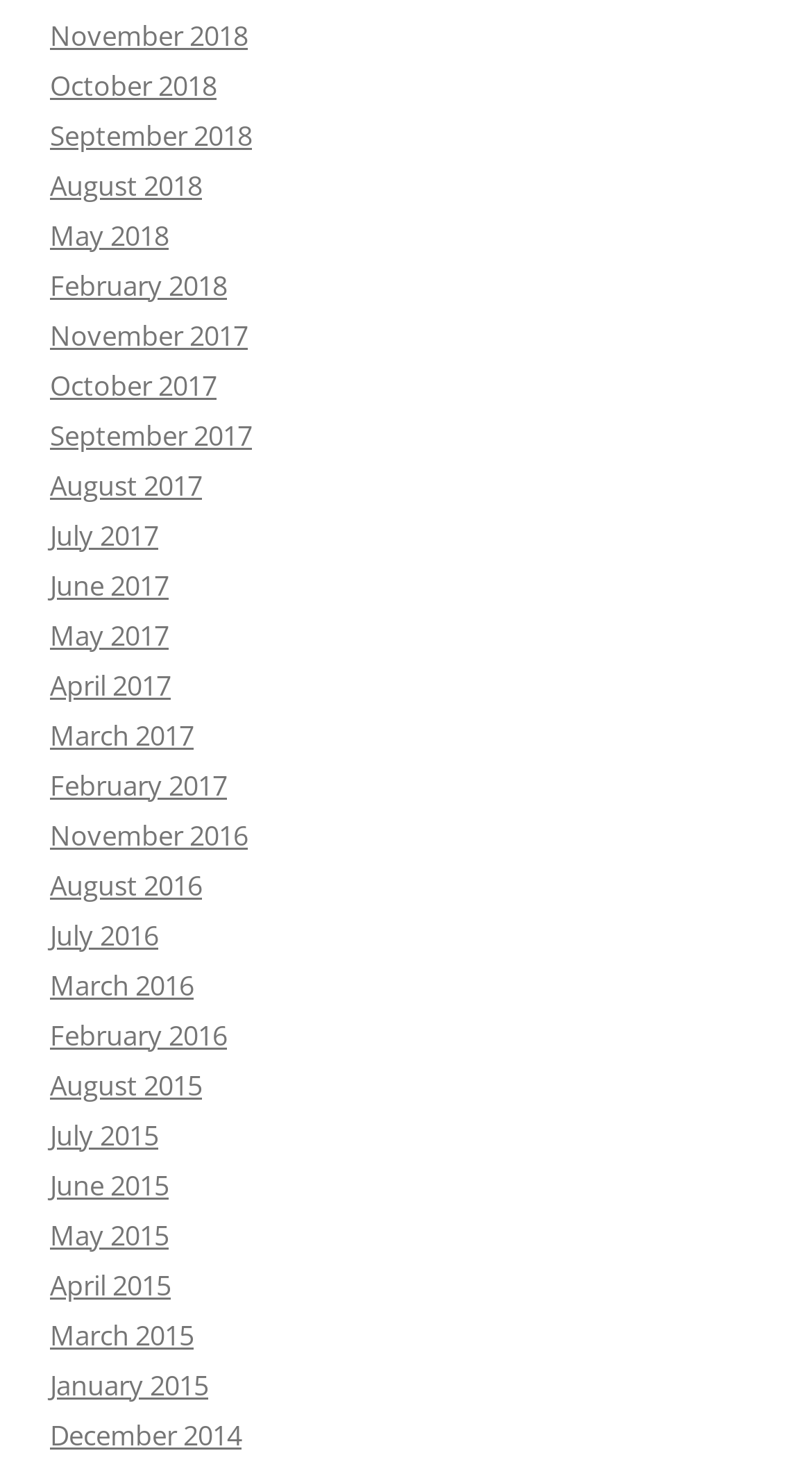Find the bounding box coordinates of the clickable area that will achieve the following instruction: "Browse October 2017 posts".

[0.062, 0.251, 0.267, 0.276]